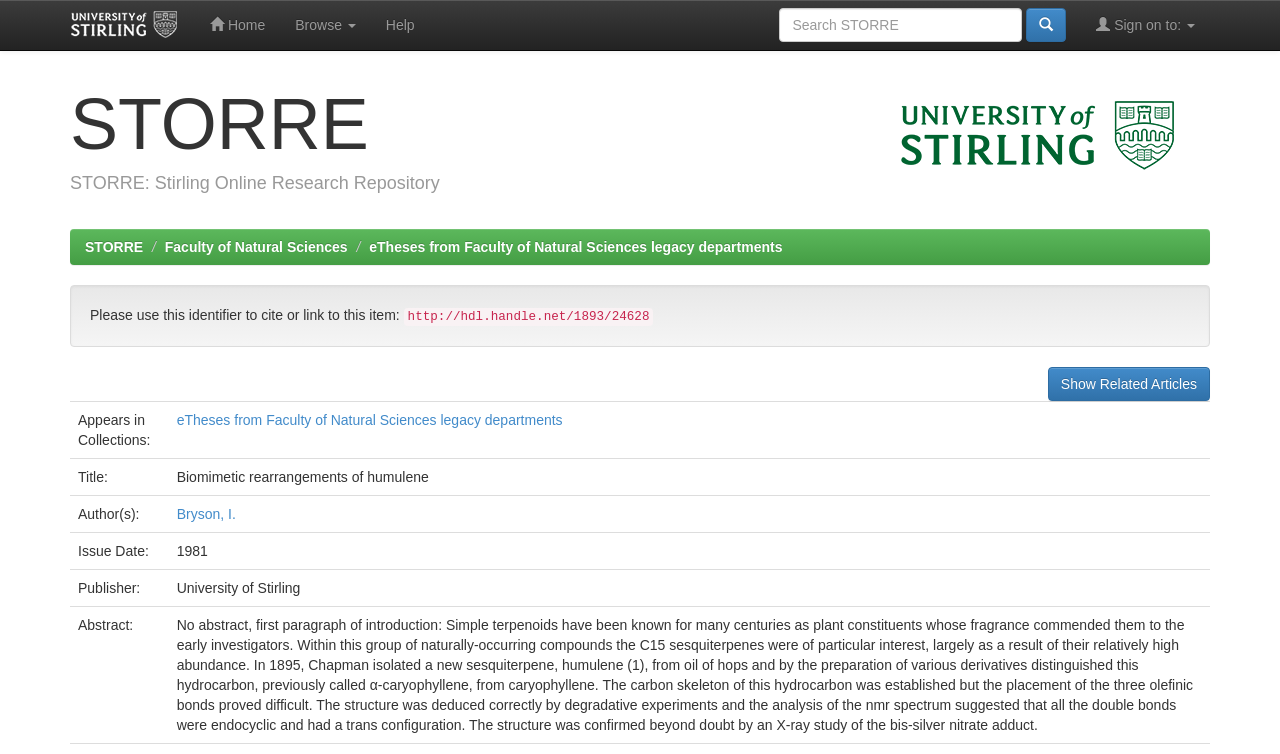Who is the author of the item?
Provide a short answer using one word or a brief phrase based on the image.

Bryson, I.